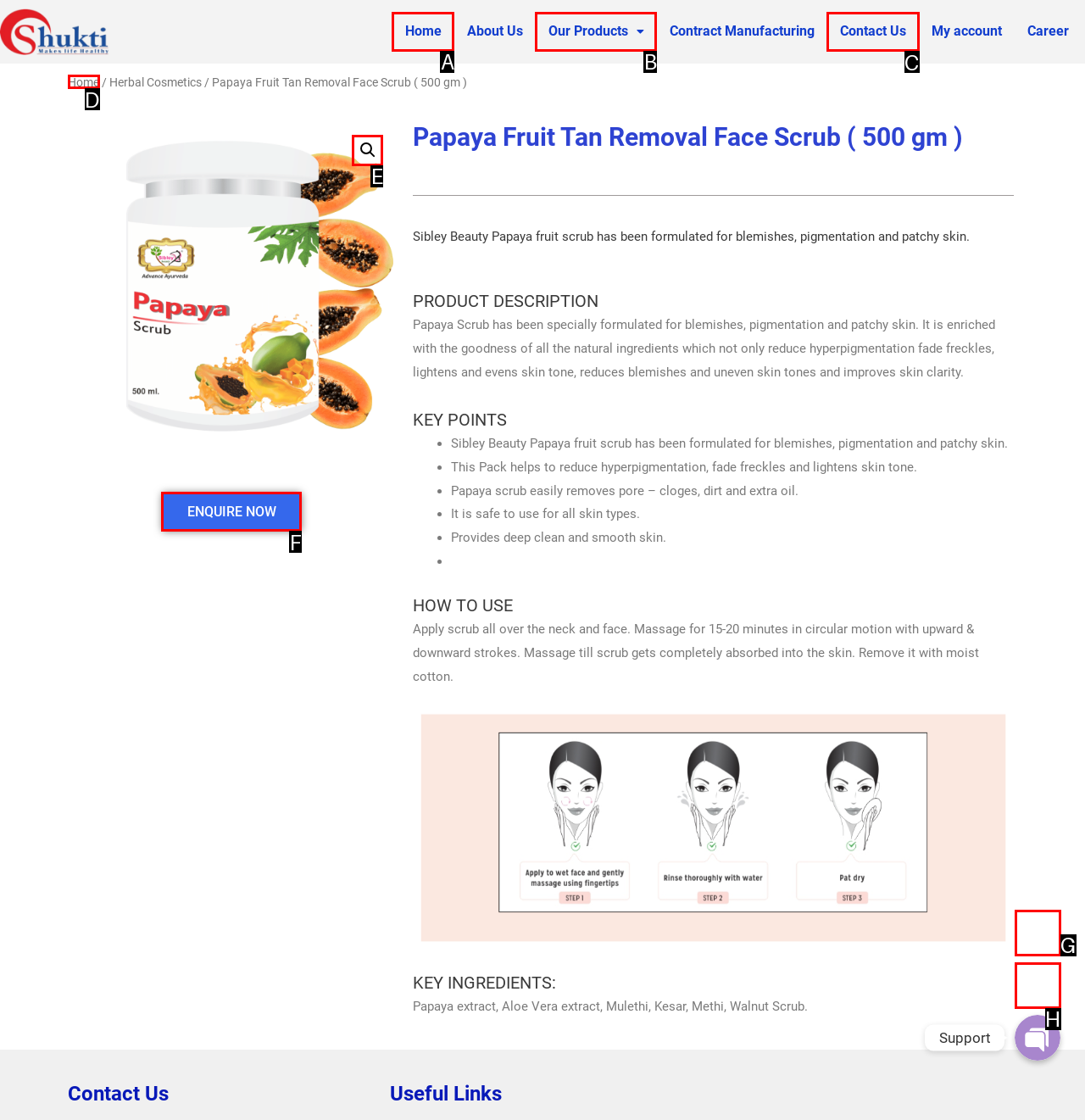Select the HTML element that needs to be clicked to carry out the task: View the Contact Us page
Provide the letter of the correct option.

C